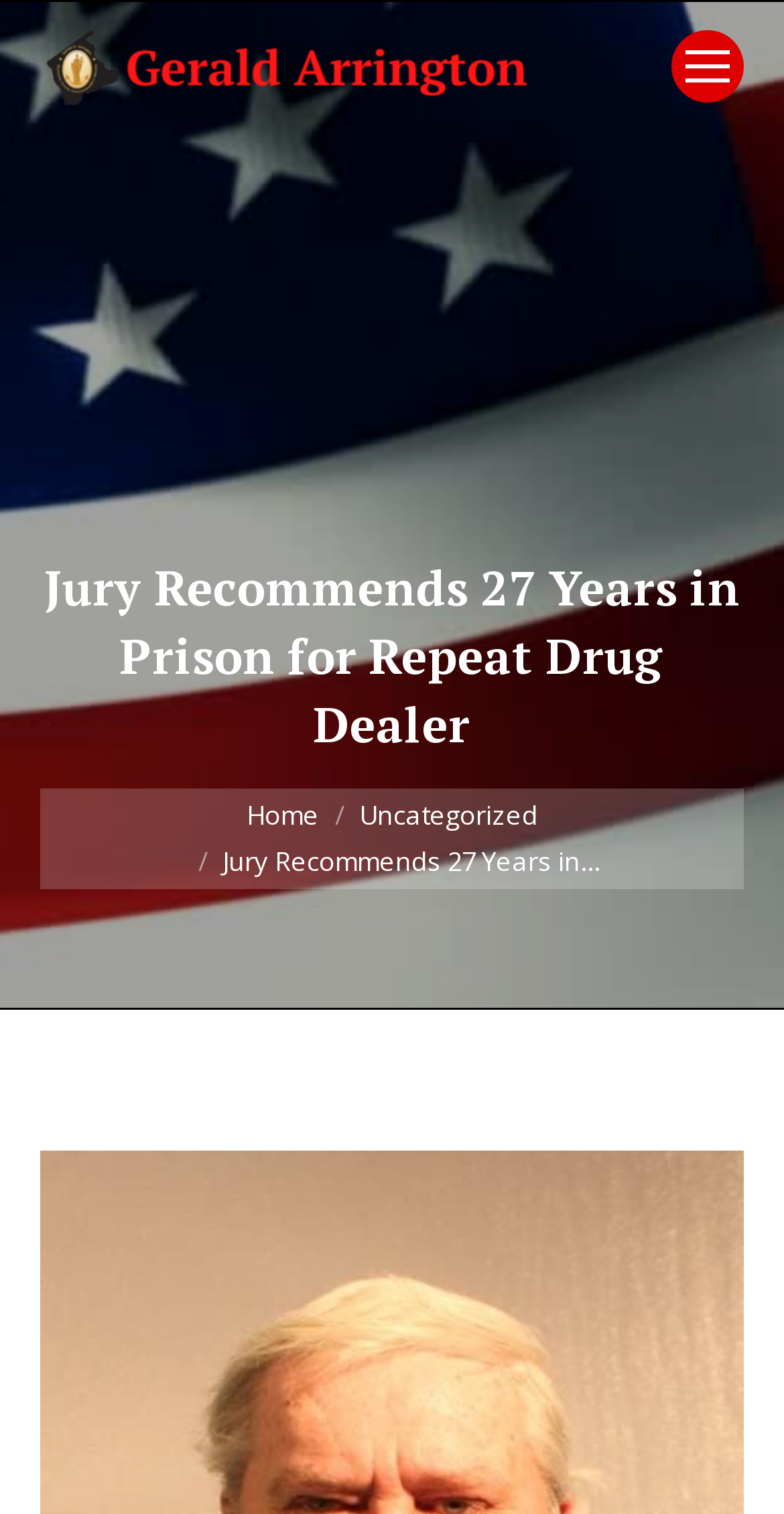Is there an image on the webpage? Based on the screenshot, please respond with a single word or phrase.

Yes